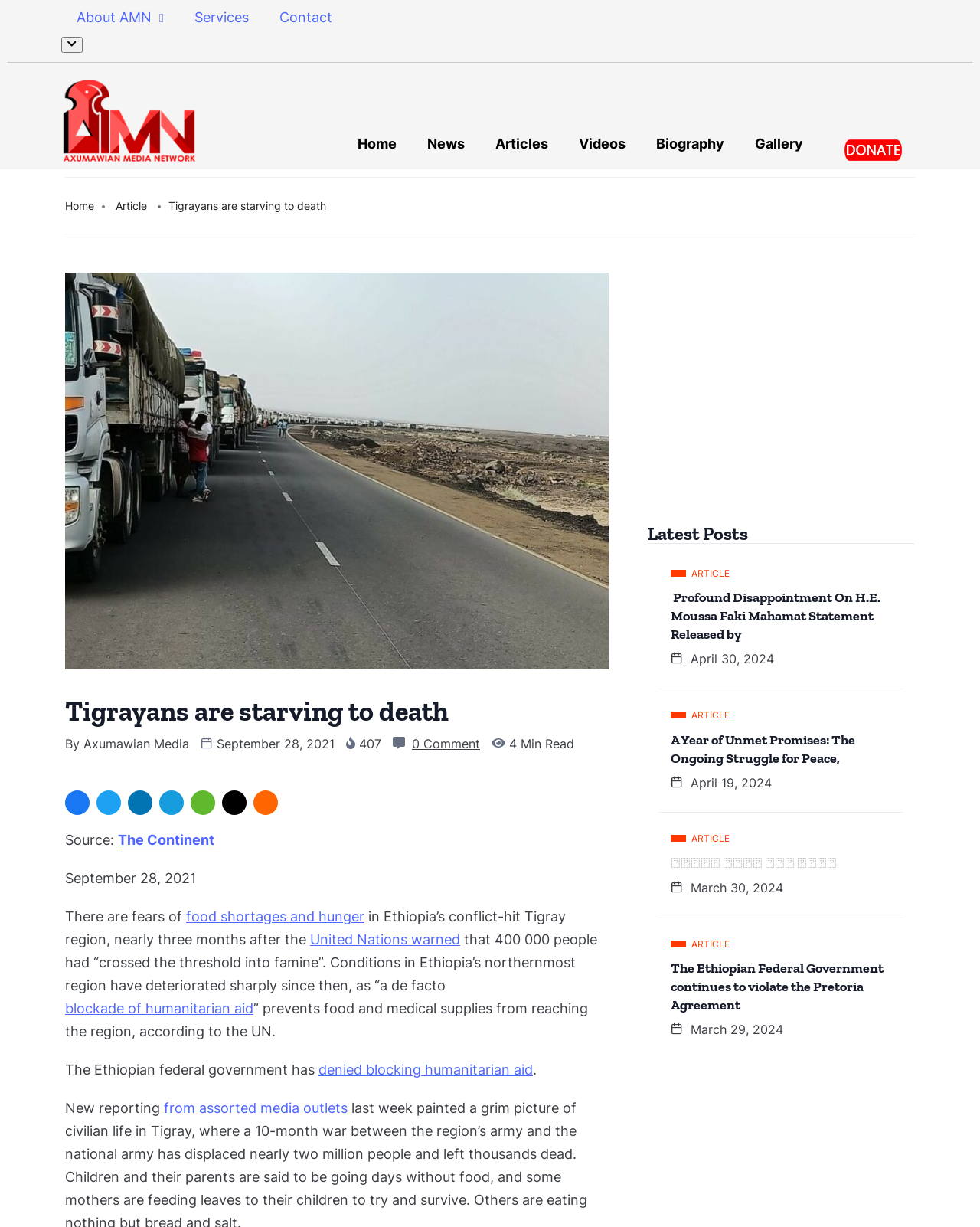Can you find and provide the main heading text of this webpage?

Tigrayans are starving to death